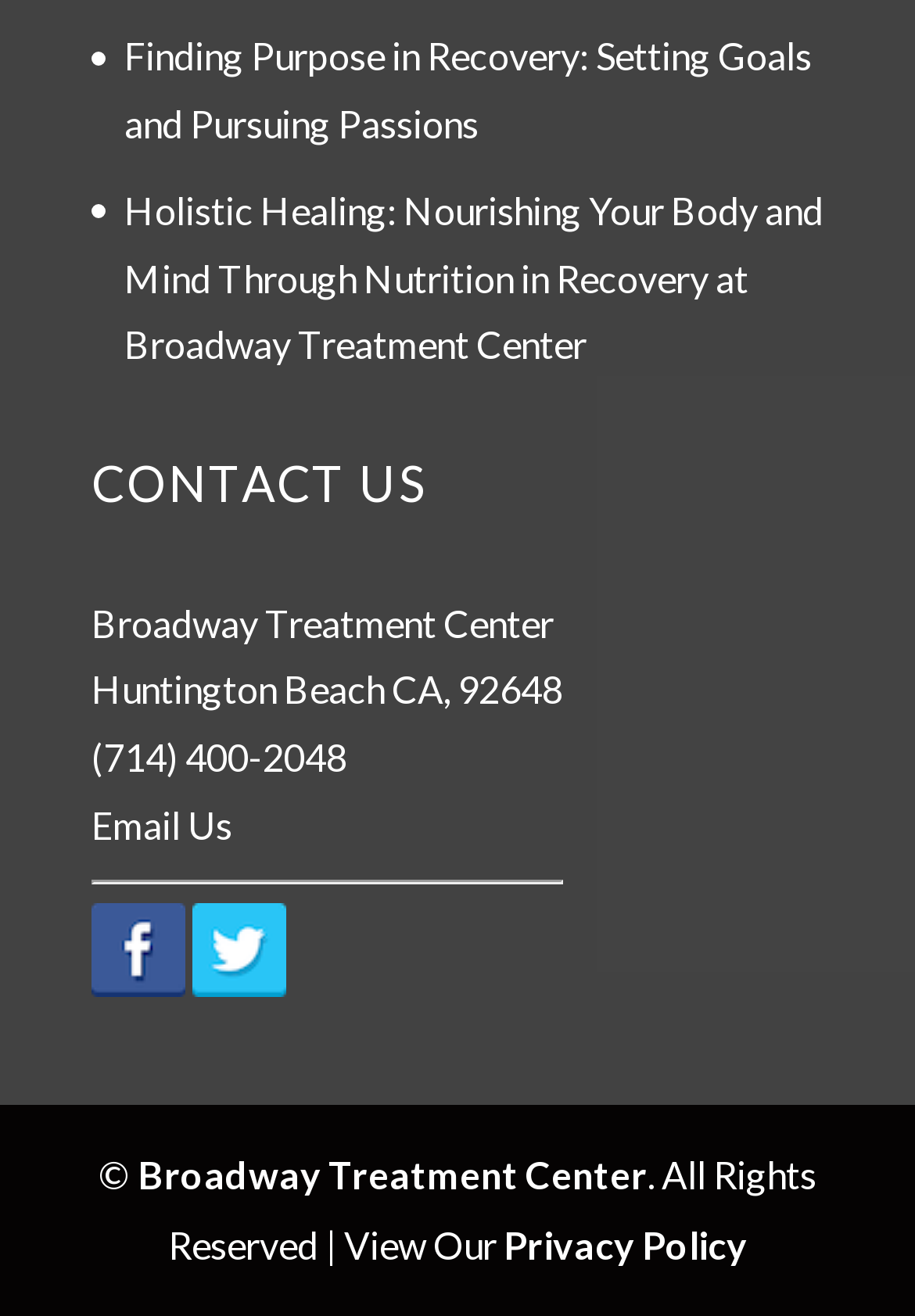Identify the bounding box coordinates for the UI element described by the following text: "(714) 400-2048". Provide the coordinates as four float numbers between 0 and 1, in the format [left, top, right, bottom].

[0.1, 0.558, 0.379, 0.592]